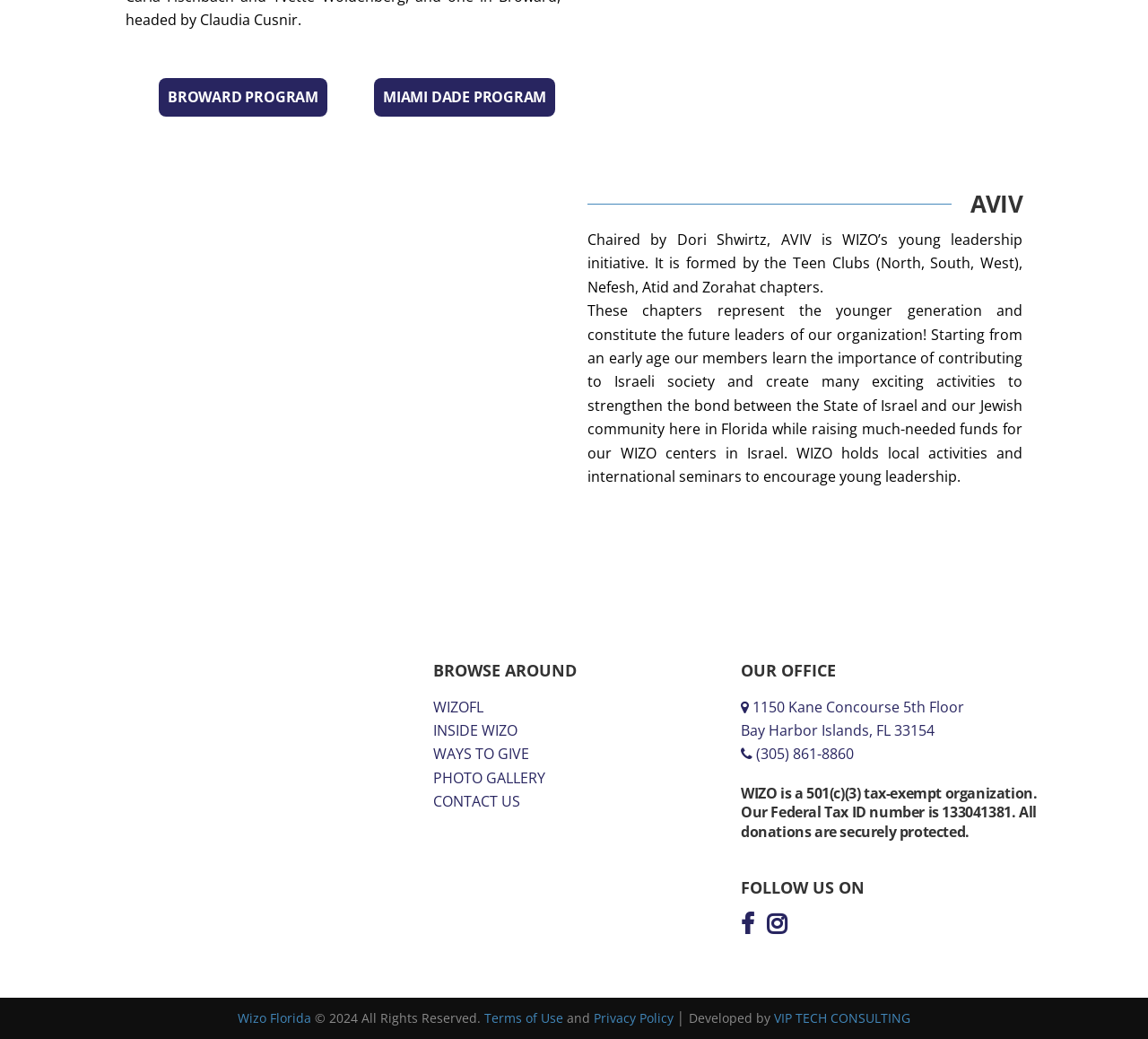Please answer the following question using a single word or phrase: 
What is the Federal Tax ID number of WIZO?

133041381